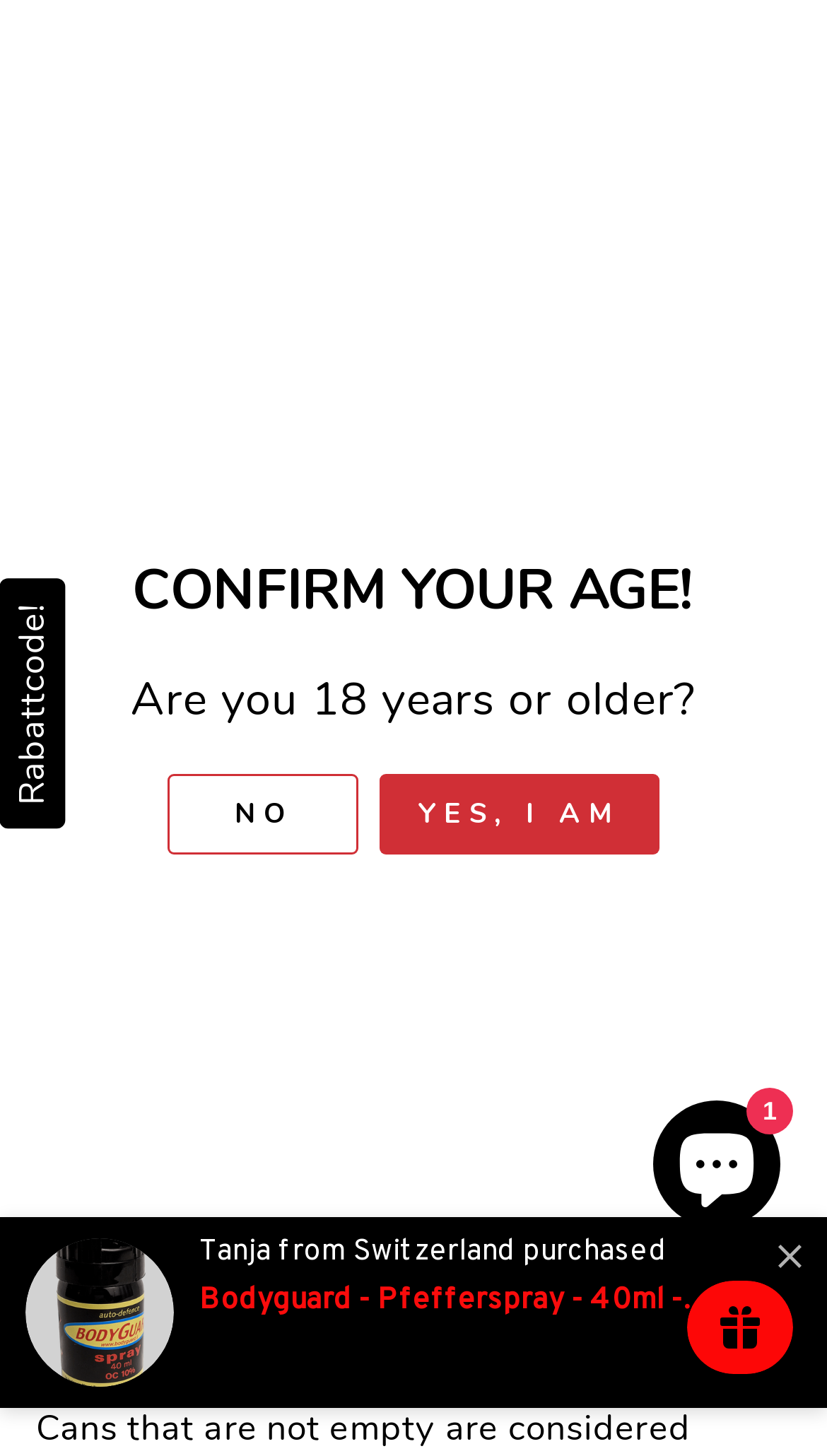How many buttons are there in the navigation section?
Please respond to the question with a detailed and thorough explanation.

The navigation section is located at the top of the webpage, and it contains three buttons: 'SEARCH', 'SITE NAVIGATION', and 'CART'. These buttons are used for navigating the website and accessing different features.